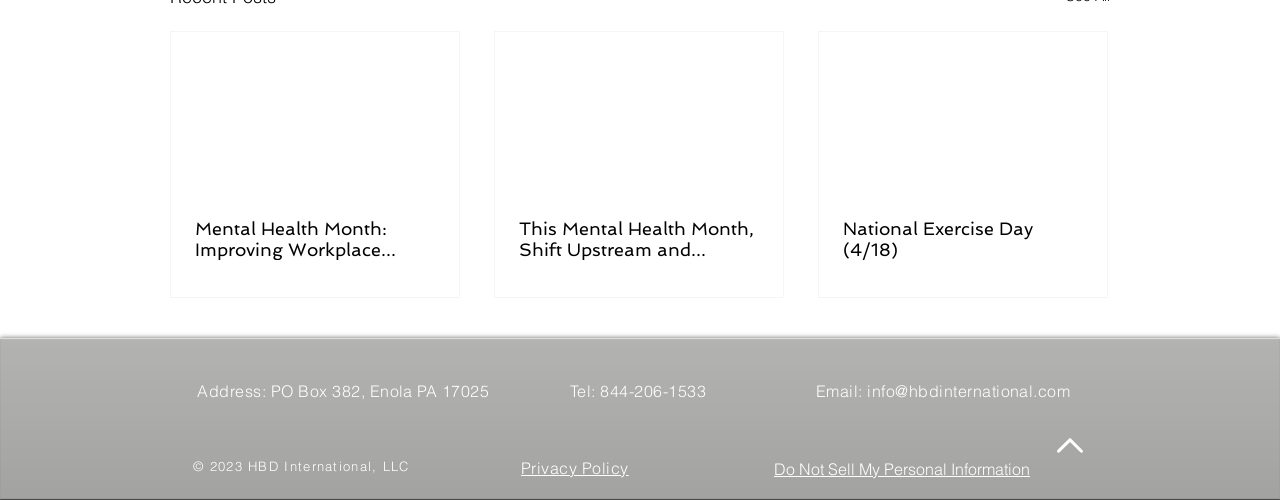From the webpage screenshot, predict the bounding box of the UI element that matches this description: "parent_node: National Exercise Day (4/18)".

[0.64, 0.064, 0.865, 0.388]